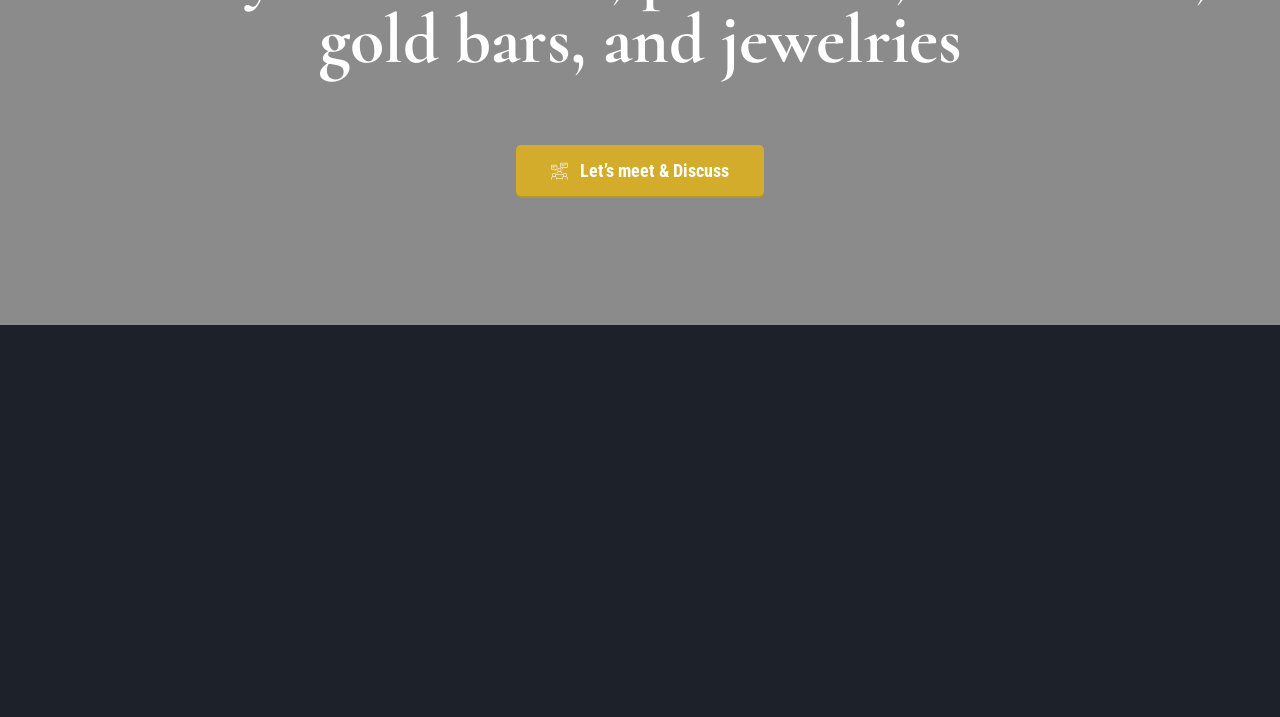Please answer the following question using a single word or phrase: 
How can I contact the company?

phone and email